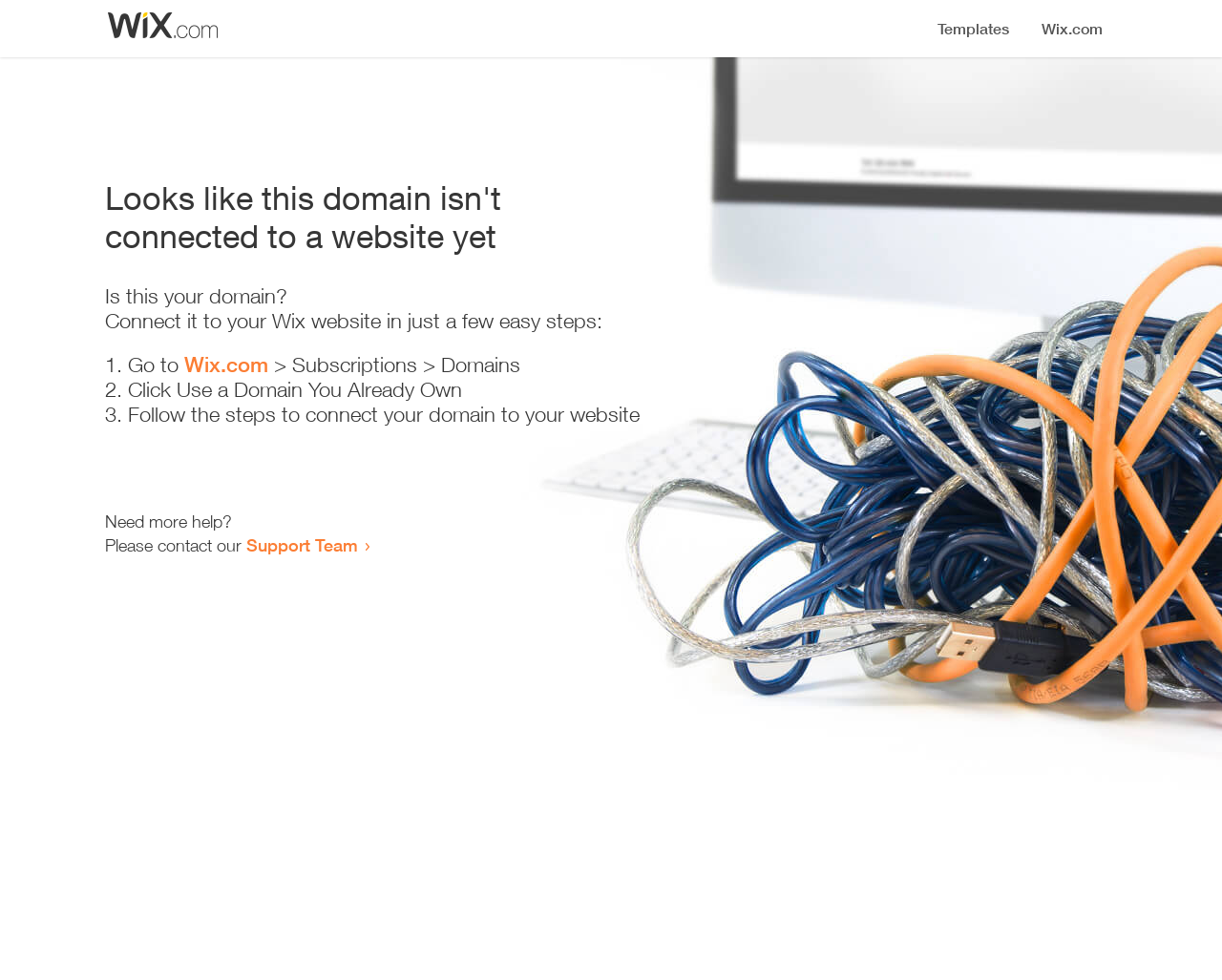What is the current state of the domain?
Using the visual information, respond with a single word or phrase.

Not set up